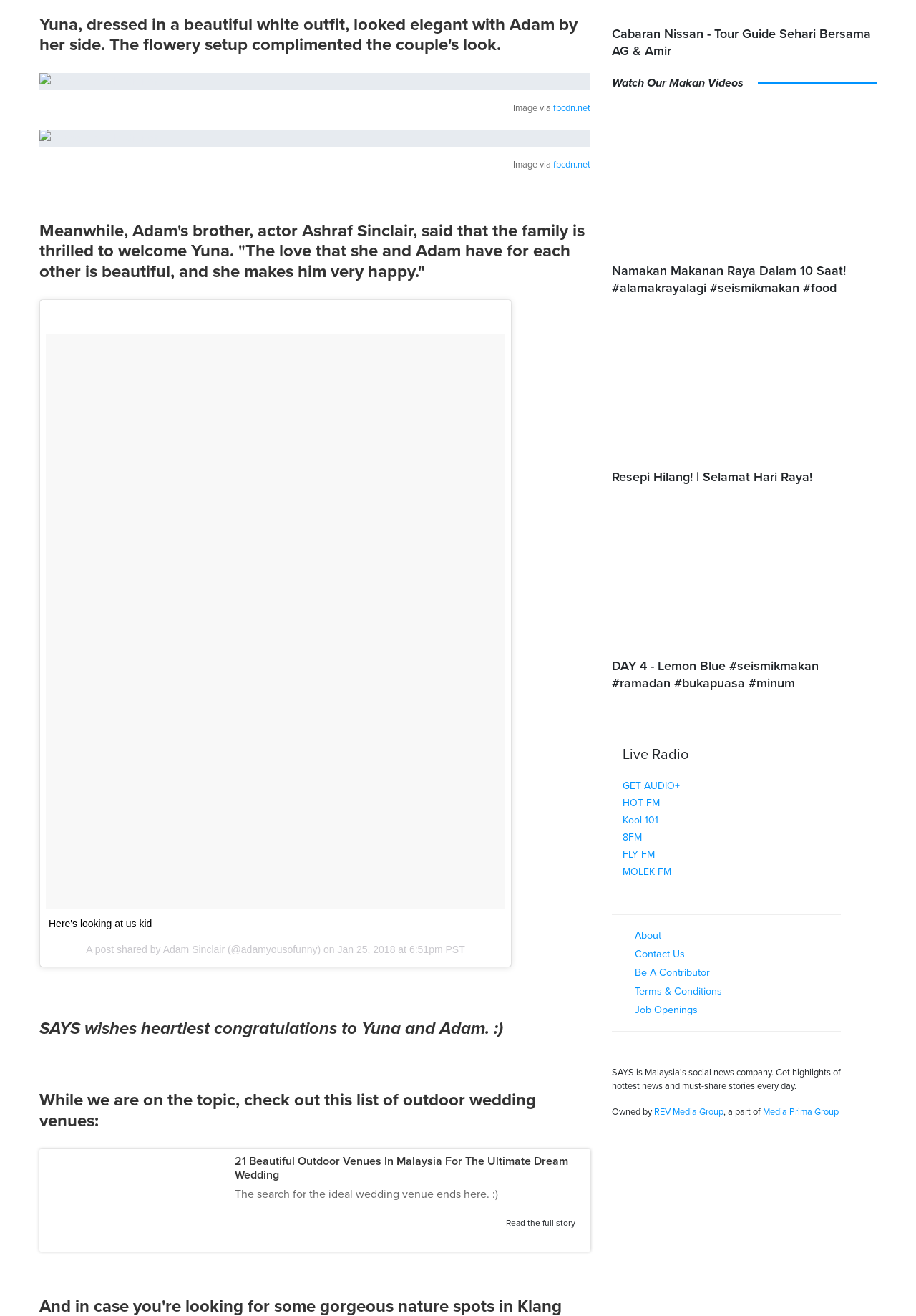Show the bounding box coordinates for the element that needs to be clicked to execute the following instruction: "Watch Our Makan Videos". Provide the coordinates in the form of four float numbers between 0 and 1, i.e., [left, top, right, bottom].

[0.668, 0.058, 0.812, 0.068]